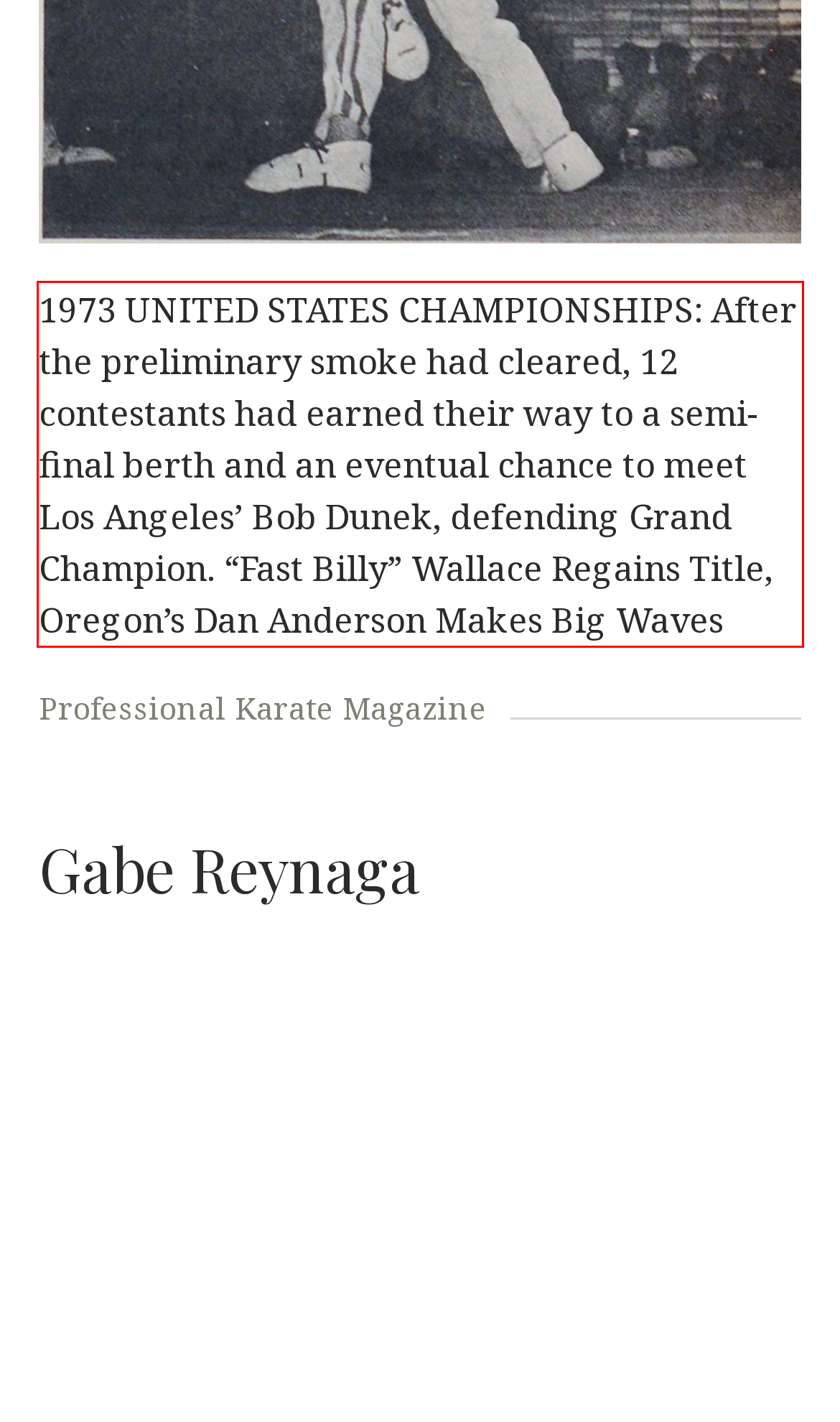Inspect the webpage screenshot that has a red bounding box and use OCR technology to read and display the text inside the red bounding box.

1973 UNITED STATES CHAMPIONSHIPS: After the preliminary smoke had cleared, 12 contestants had earned their way to a semi-final berth and an eventual chance to meet Los Angeles’ Bob Dunek, defending Grand Champion. “Fast Billy” Wallace Regains Title, Oregon’s Dan Anderson Makes Big Waves